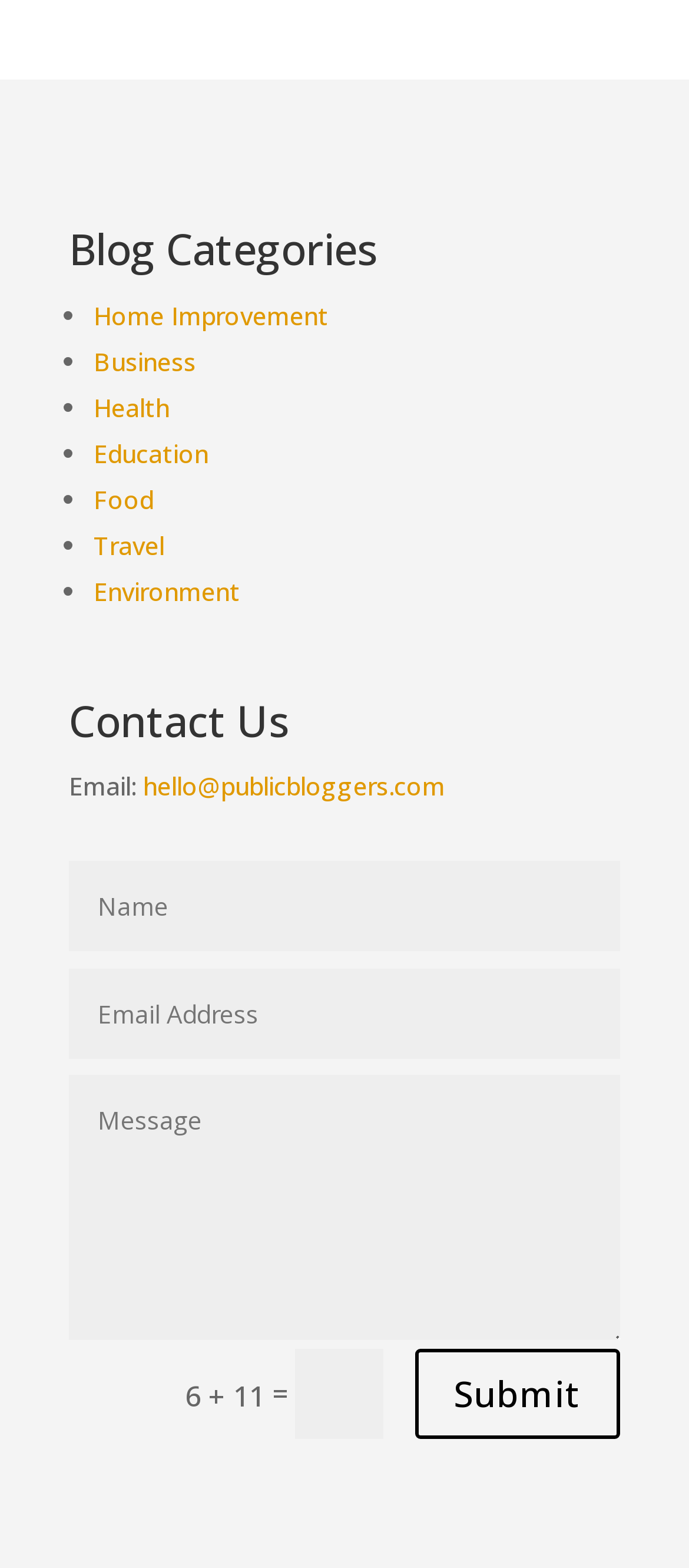What is the mathematical equation displayed?
Answer the question with a single word or phrase by looking at the picture.

6 + 11 =